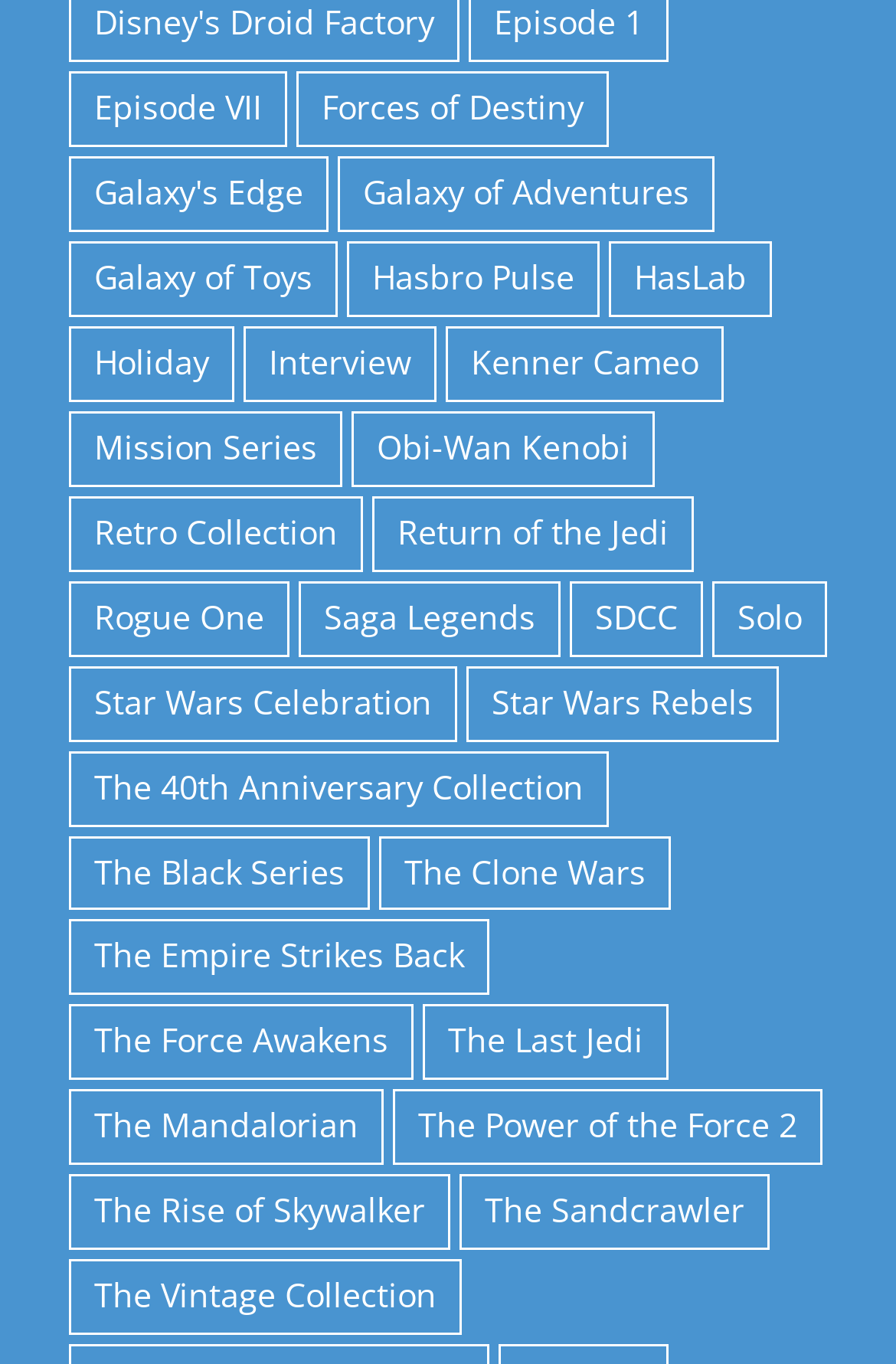Given the description Star Wars Rebels, predict the bounding box coordinates of the UI element. Ensure the coordinates are in the format (top-left x, top-left y, bottom-right x, bottom-right y) and all values are between 0 and 1.

[0.521, 0.488, 0.869, 0.543]